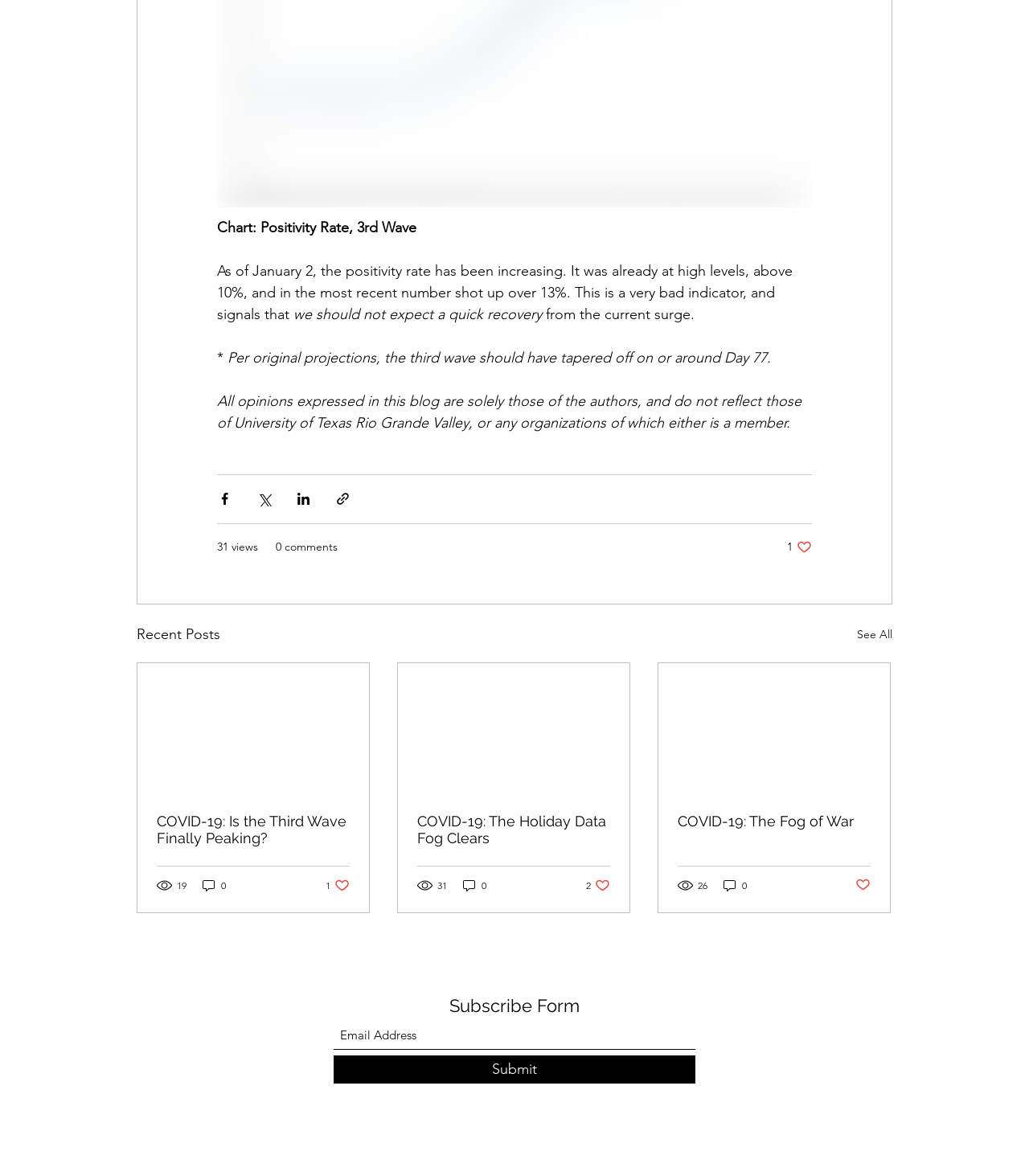What is the purpose of the 'Subscribe Form' section?
We need a detailed and meticulous answer to the question.

The purpose of the 'Subscribe Form' section is to allow users to subscribe to the website or blog, which is indicated by the heading element with ID 142 and the textbox element with ID 163 for entering the email address, and the button element with ID 144 for submitting the subscription.